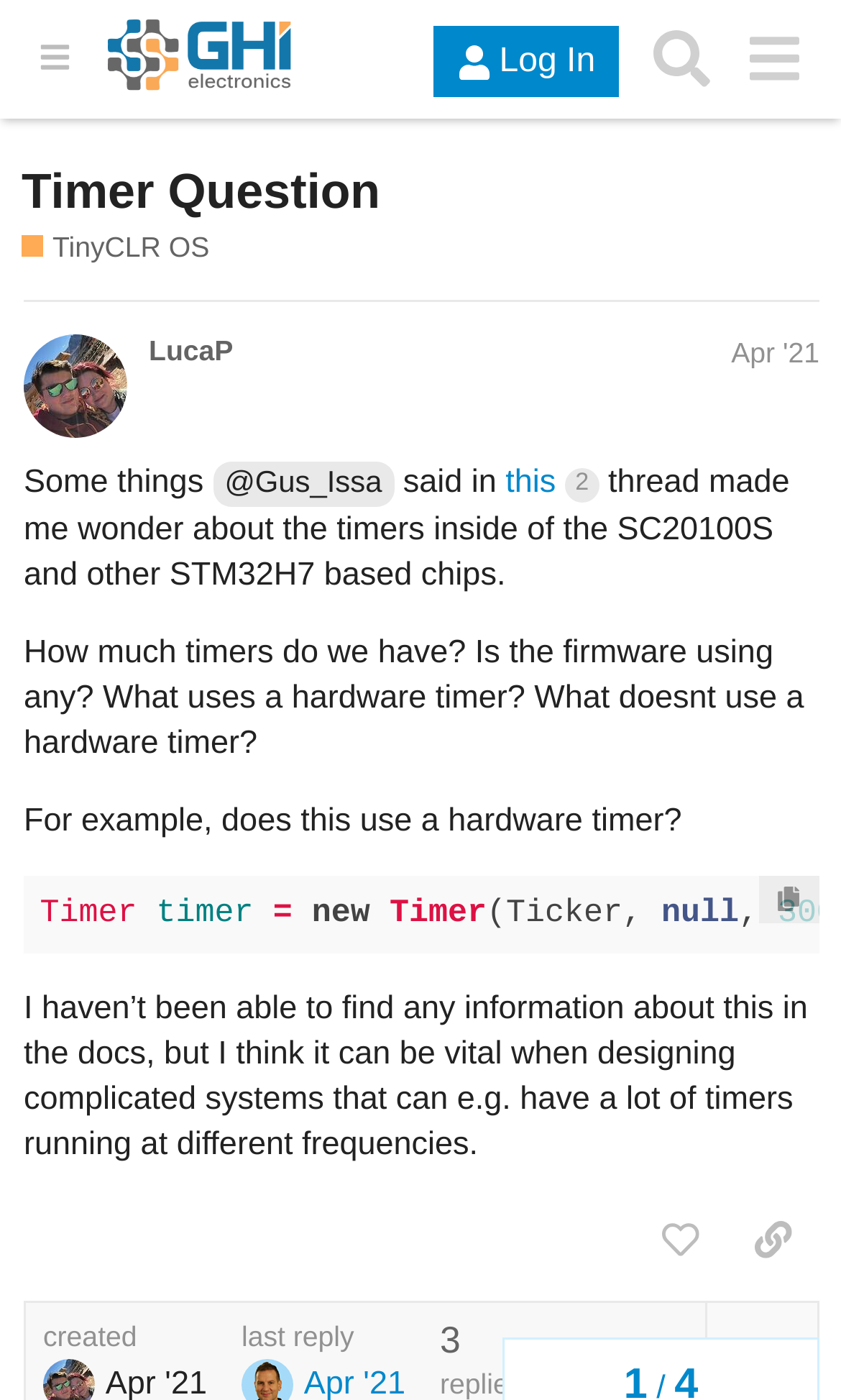Find the bounding box coordinates of the element you need to click on to perform this action: 'Click the hamburger menu'. The coordinates should be represented by four float values between 0 and 1, in the format [left, top, right, bottom].

[0.026, 0.018, 0.103, 0.066]